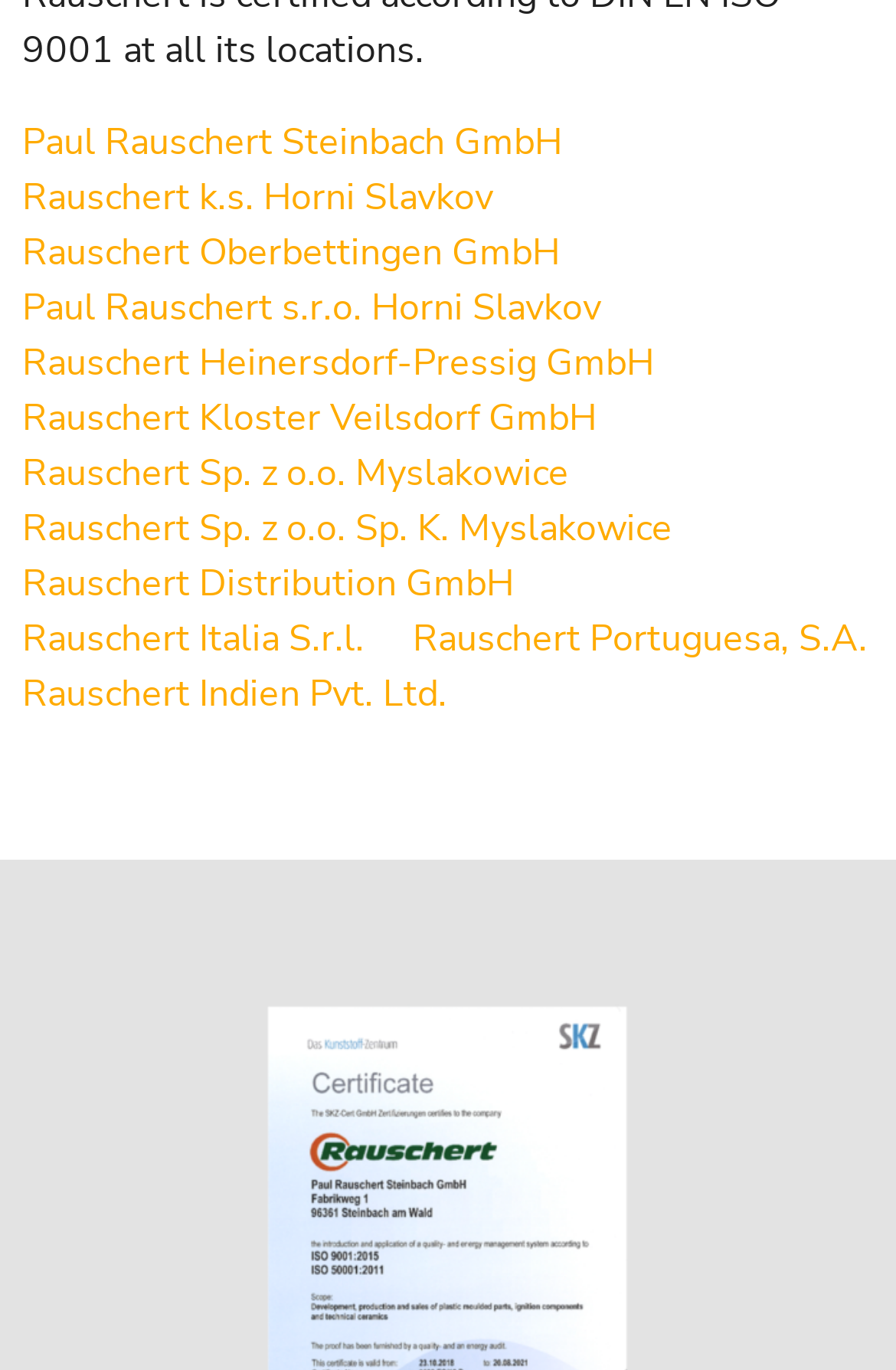What is the location of Rauschert Portuguesa?
Relying on the image, give a concise answer in one word or a brief phrase.

Portugal